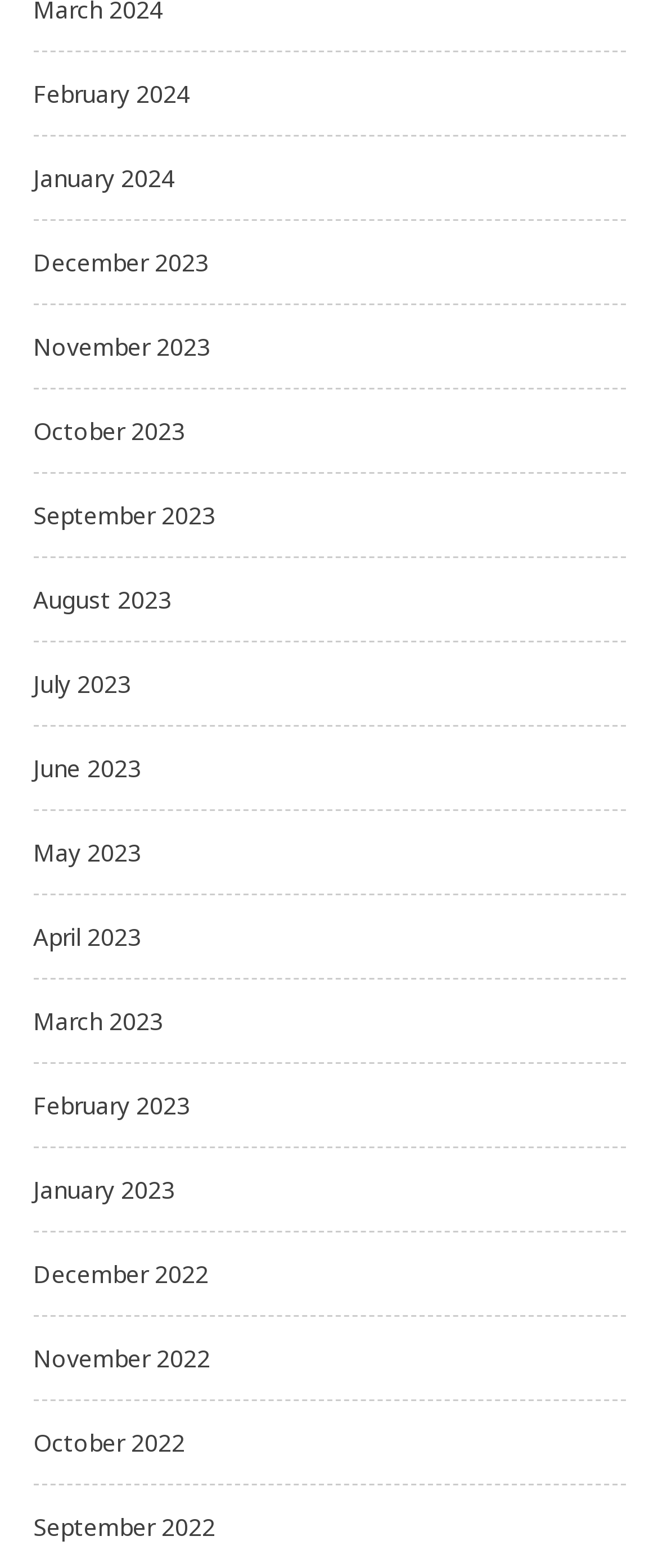Are the months listed in chronological order?
Refer to the image and provide a detailed answer to the question.

I examined the list of links and found that the months are listed in chronological order, with the earliest month (December 2022) at the bottom and the latest month (February 2024) at the top.